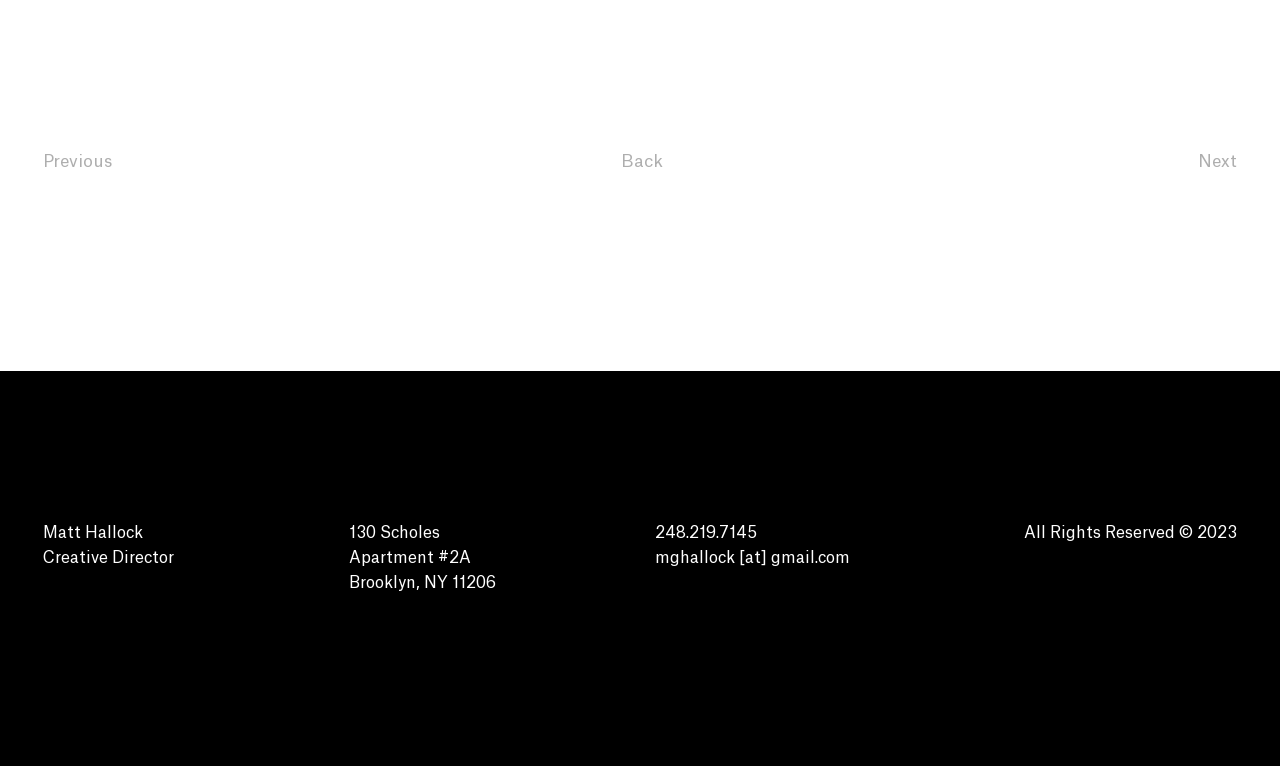Find the bounding box coordinates corresponding to the UI element with the description: "Back". The coordinates should be formatted as [left, top, right, bottom], with values as floats between 0 and 1.

[0.485, 0.199, 0.518, 0.225]